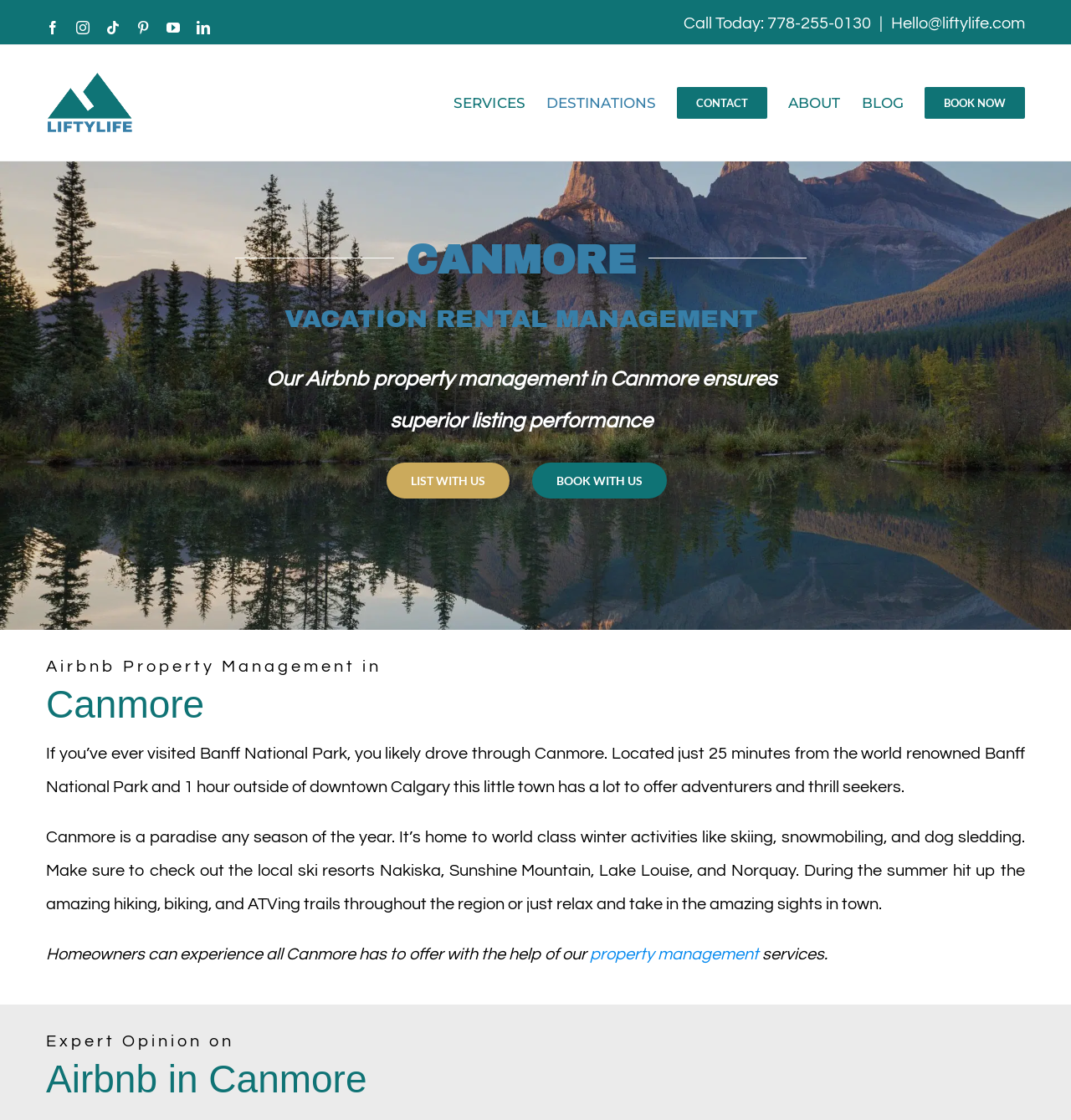Please identify the bounding box coordinates of the element's region that should be clicked to execute the following instruction: "Navigate to SERVICES". The bounding box coordinates must be four float numbers between 0 and 1, i.e., [left, top, right, bottom].

[0.423, 0.04, 0.491, 0.143]